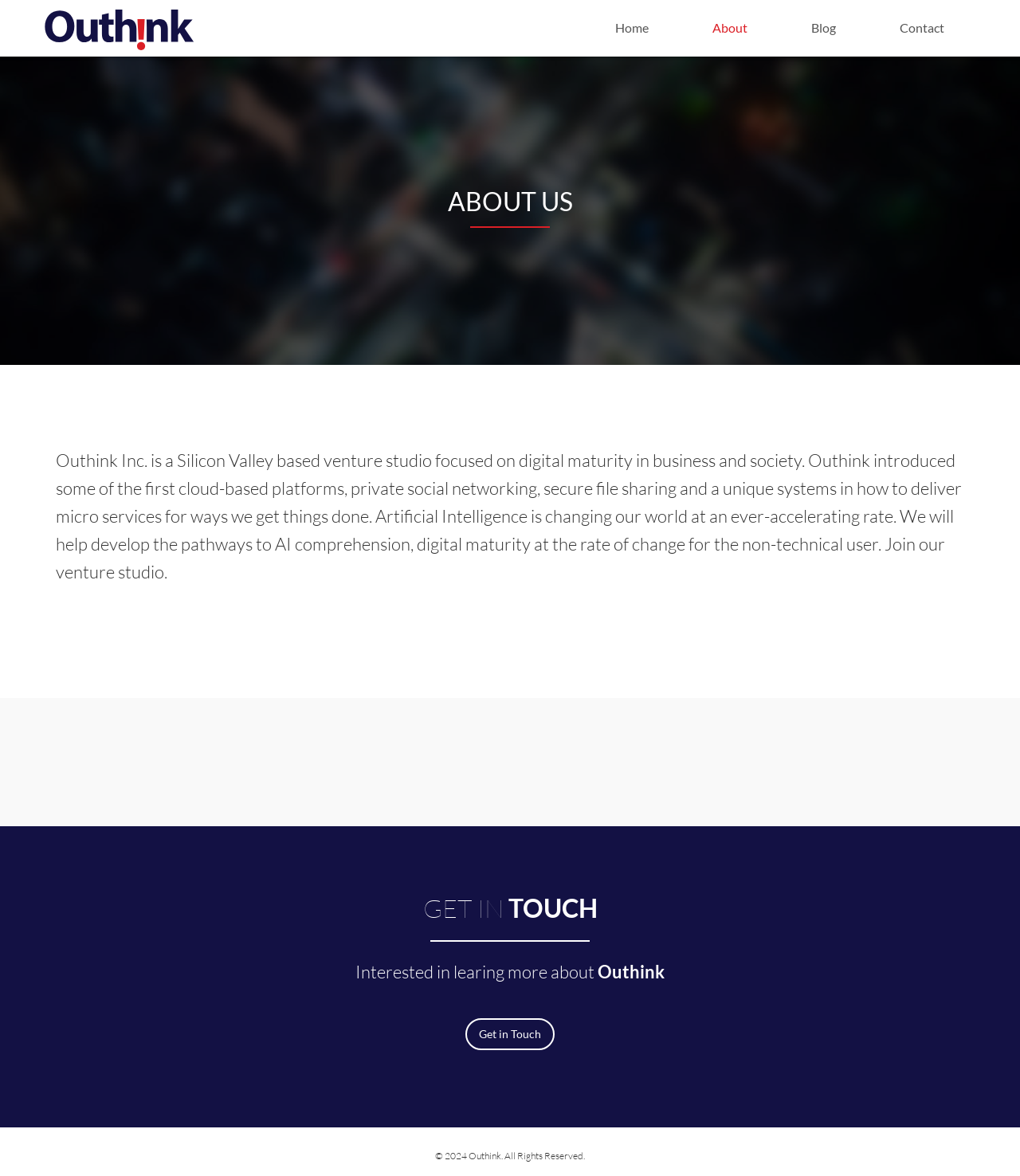Show the bounding box coordinates for the HTML element as described: "Get in Touch".

[0.456, 0.866, 0.544, 0.893]